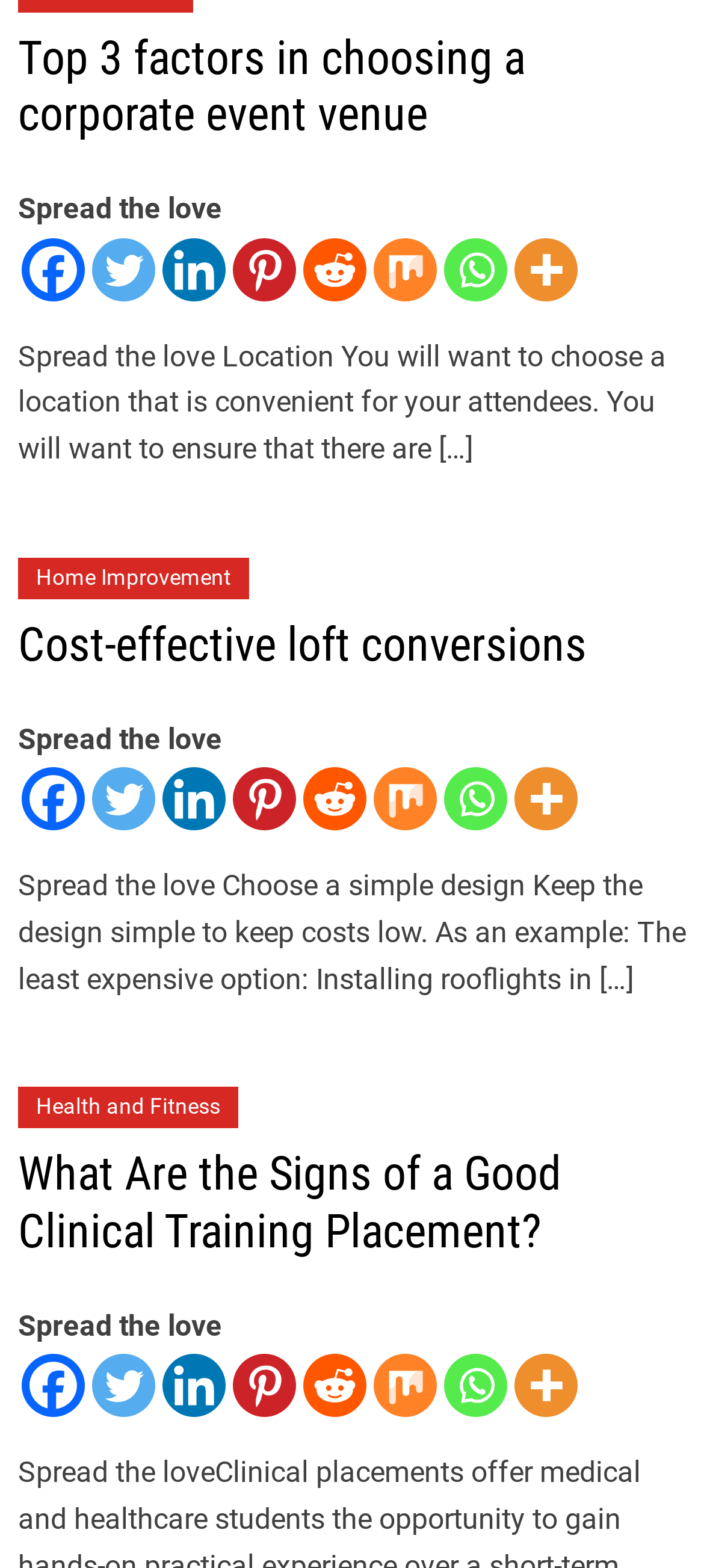Using the image as a reference, answer the following question in as much detail as possible:
What is the second factor in choosing a corporate event venue?

I looked at the static text element with text 'You will want to choose a location that is convenient for your attendees.' and determined that it is the second factor in choosing a corporate event venue.